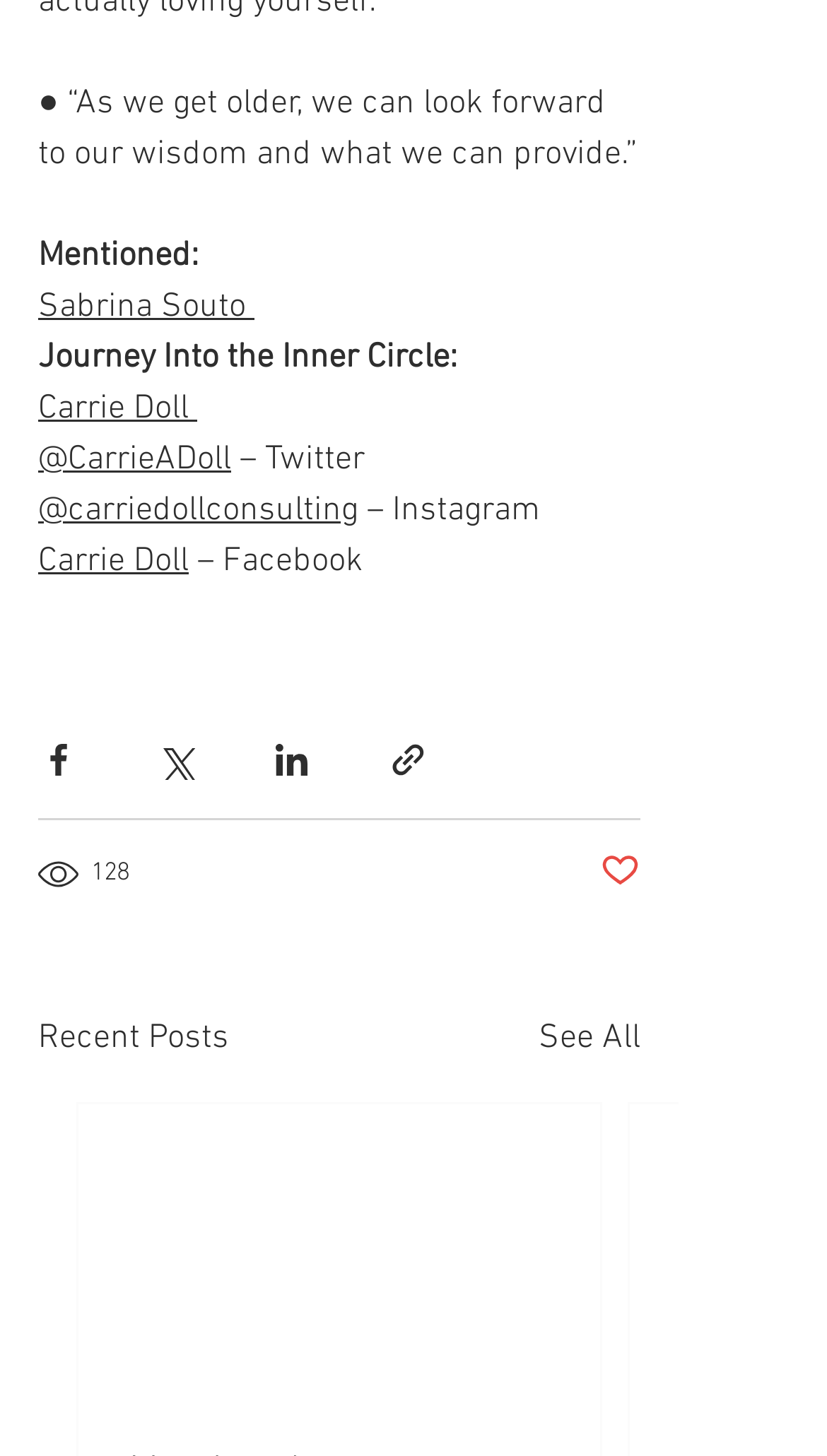What is the quote at the top of the page?
Look at the screenshot and provide an in-depth answer.

The quote at the top of the page is 'As we get older, we can look forward to our wisdom and what we can provide.' It is a StaticText element with bounding box coordinates [0.046, 0.057, 0.772, 0.121].